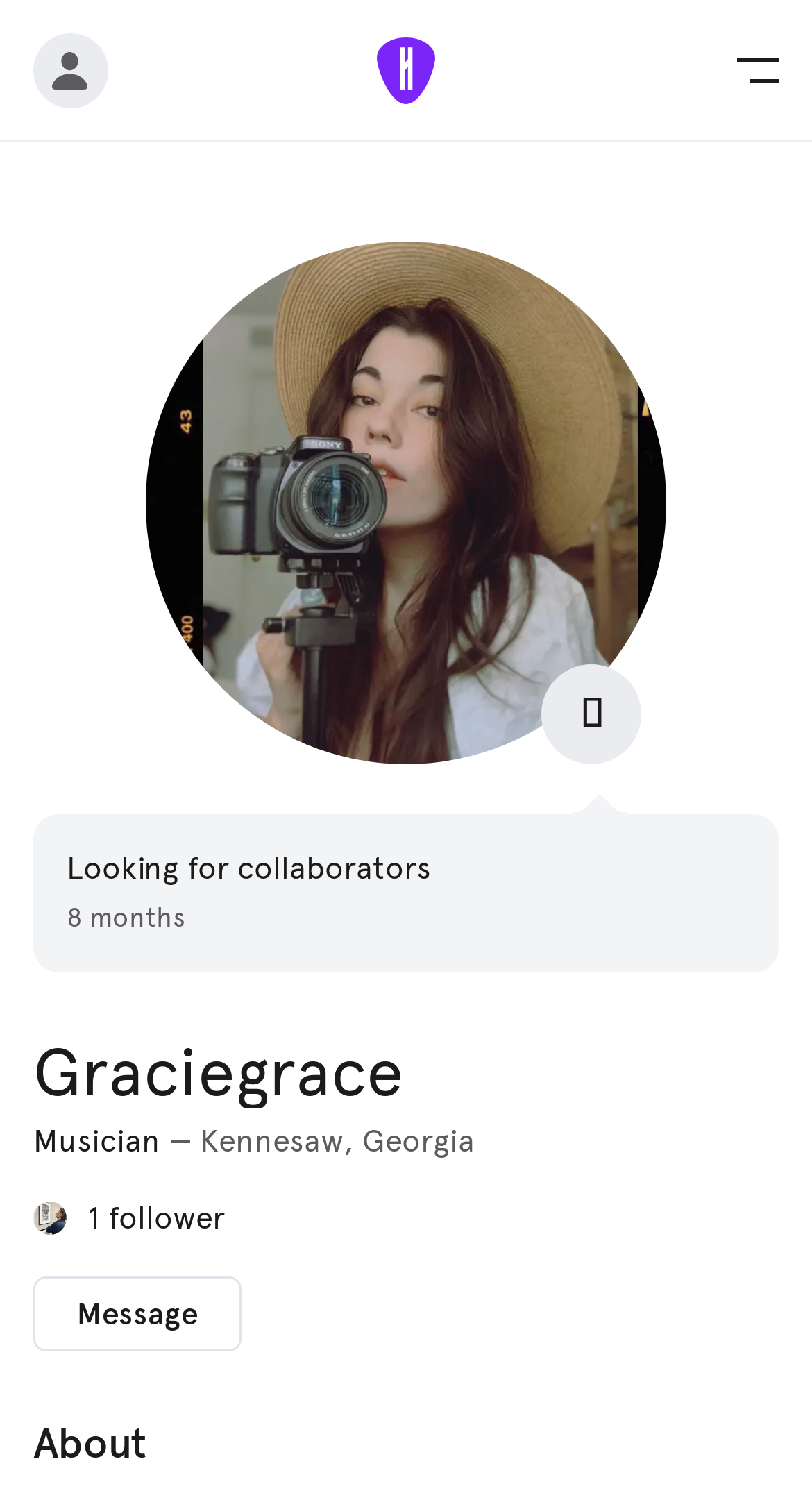Locate the bounding box for the described UI element: "Message". Ensure the coordinates are four float numbers between 0 and 1, formatted as [left, top, right, bottom].

[0.041, 0.845, 0.297, 0.895]